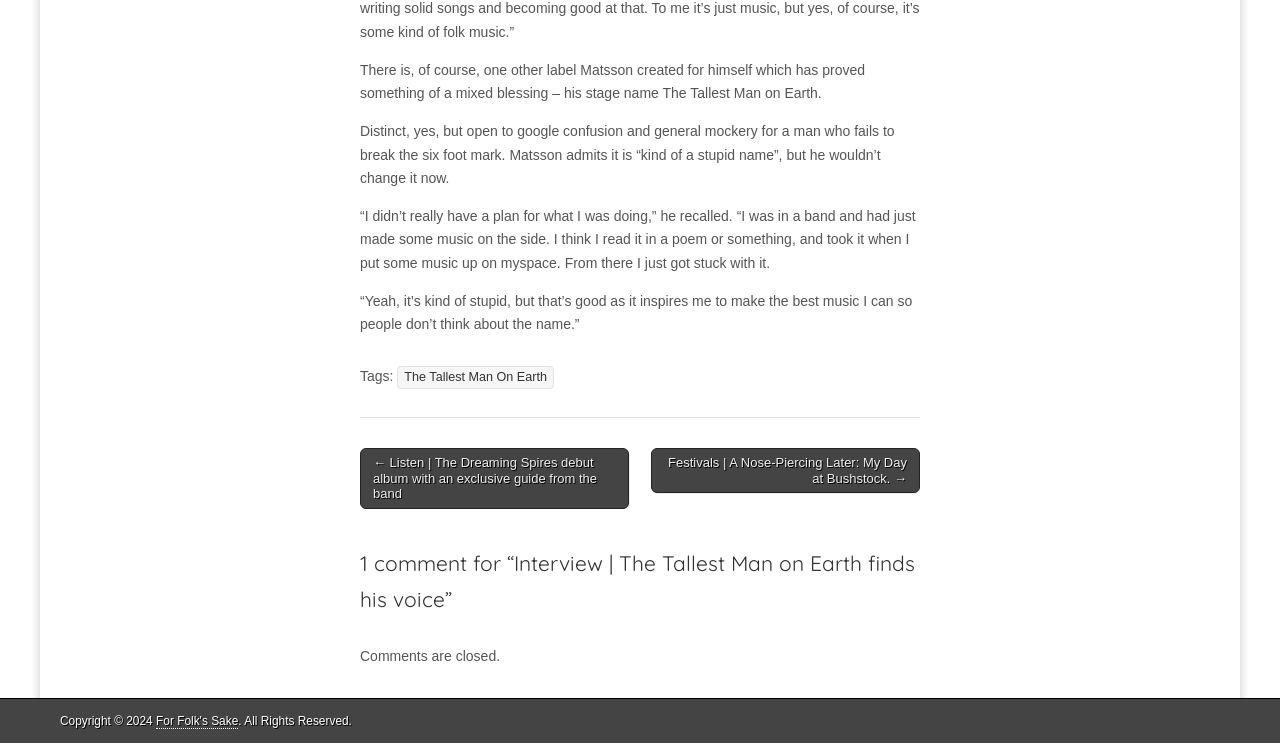What is the name of the website?
Please provide a single word or phrase as the answer based on the screenshot.

For Folk's Sake